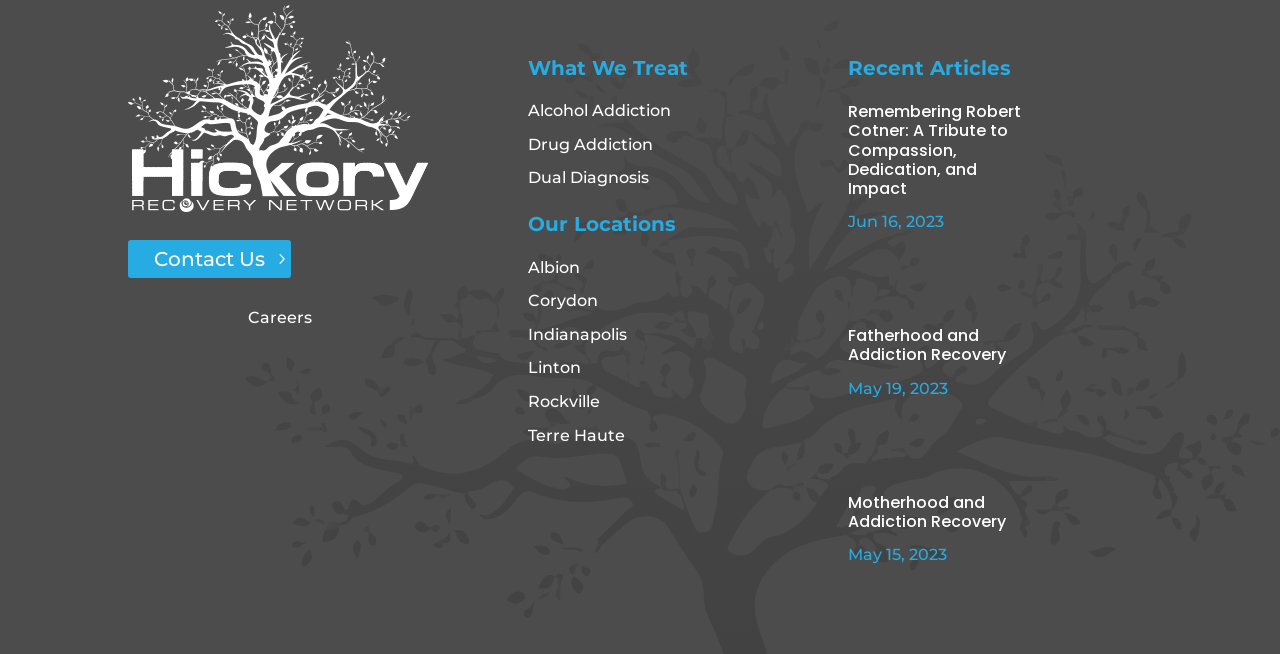What is the logo at the top left?
Please provide a single word or phrase as your answer based on the screenshot.

logo footer